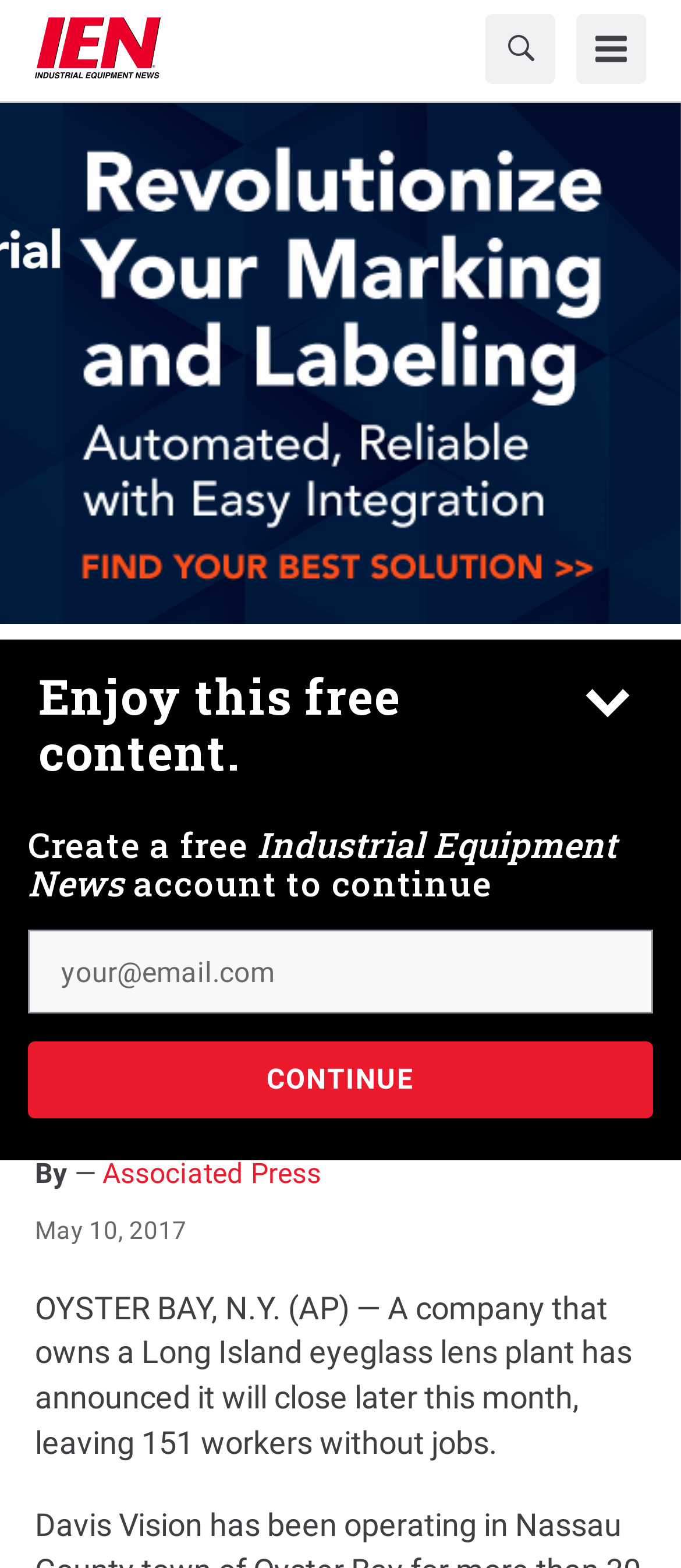Determine the bounding box for the UI element described here: "alt="Account Adjustment Bureau on Facebook"".

None